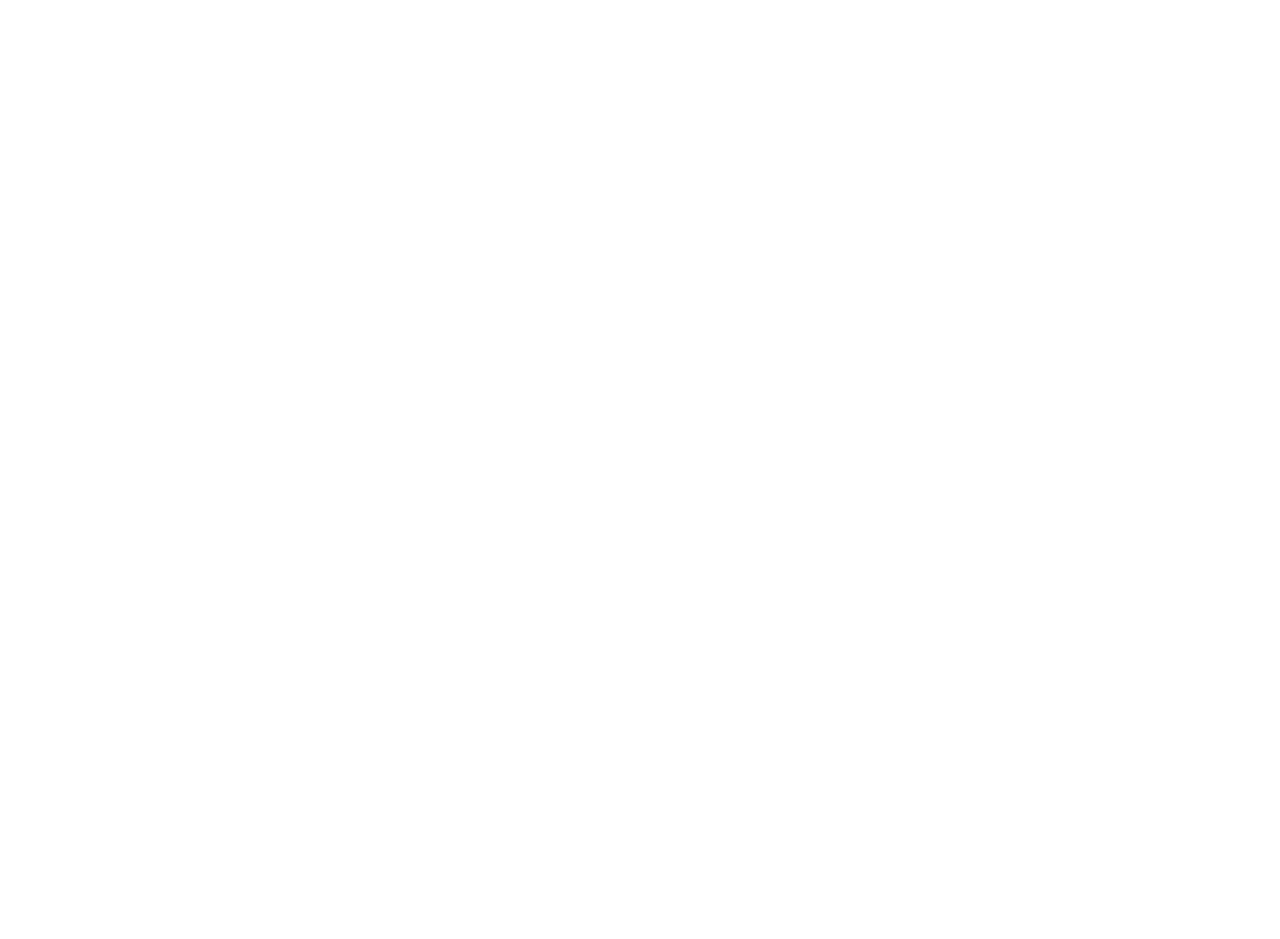Please specify the bounding box coordinates of the clickable section necessary to execute the following command: "Call the Department of Public Safety".

[0.058, 0.275, 0.134, 0.293]